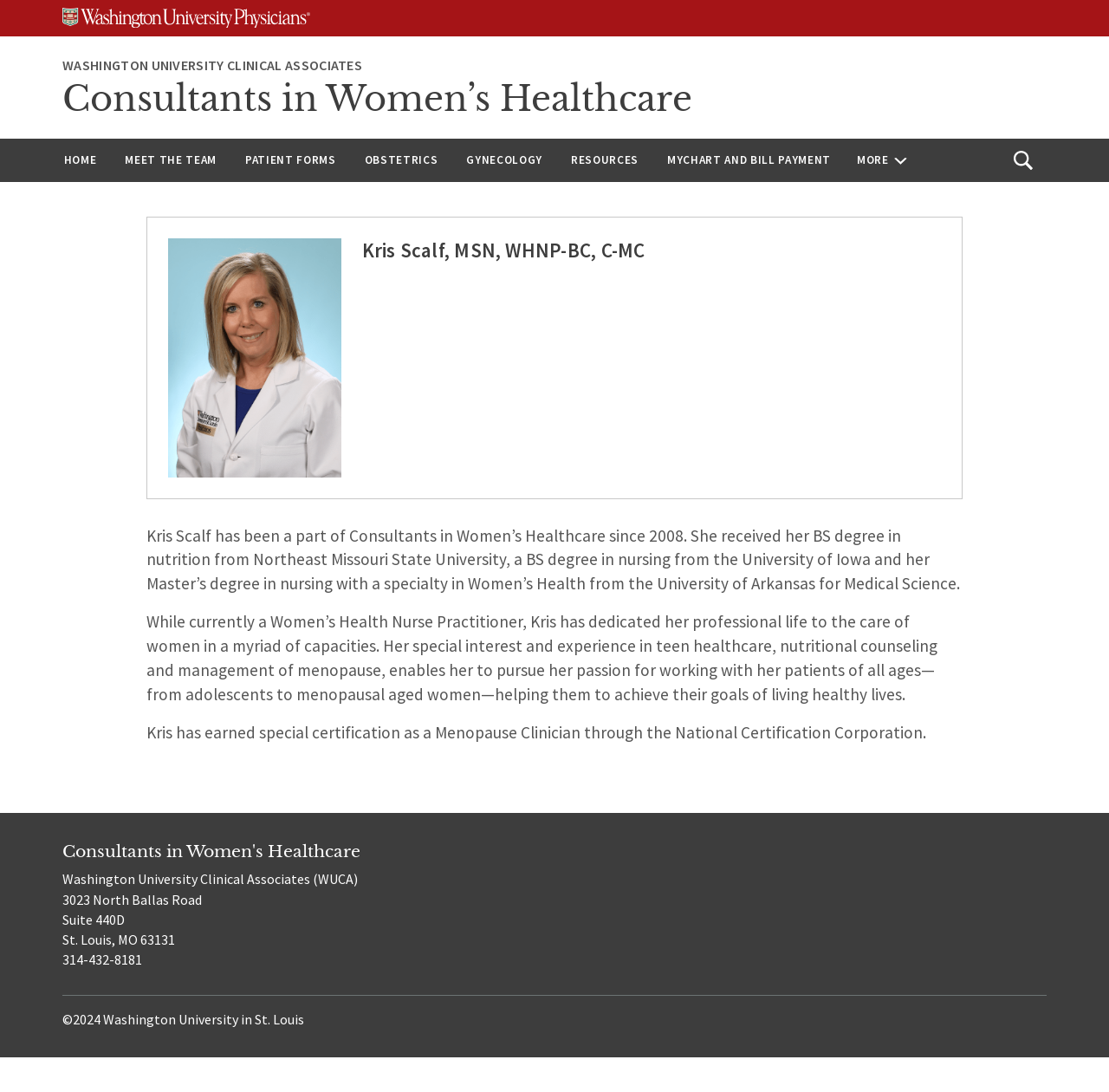Identify the bounding box for the UI element described as: "Meet the Team". The coordinates should be four float numbers between 0 and 1, i.e., [left, top, right, bottom].

[0.101, 0.127, 0.207, 0.166]